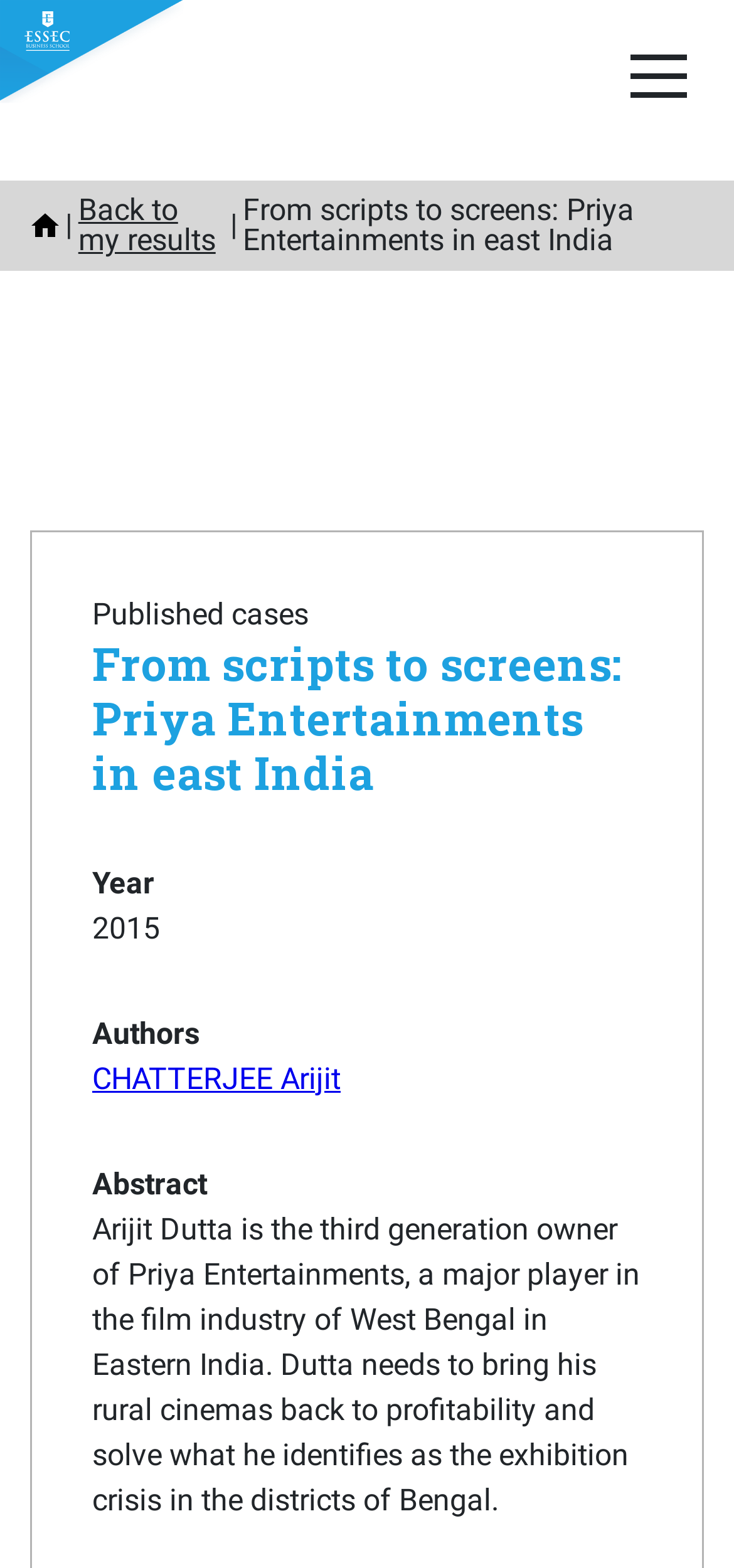Locate the UI element described by Back to my results and provide its bounding box coordinates. Use the format (top-left x, top-left y, bottom-right x, bottom-right y) with all values as floating point numbers between 0 and 1.

[0.107, 0.122, 0.294, 0.164]